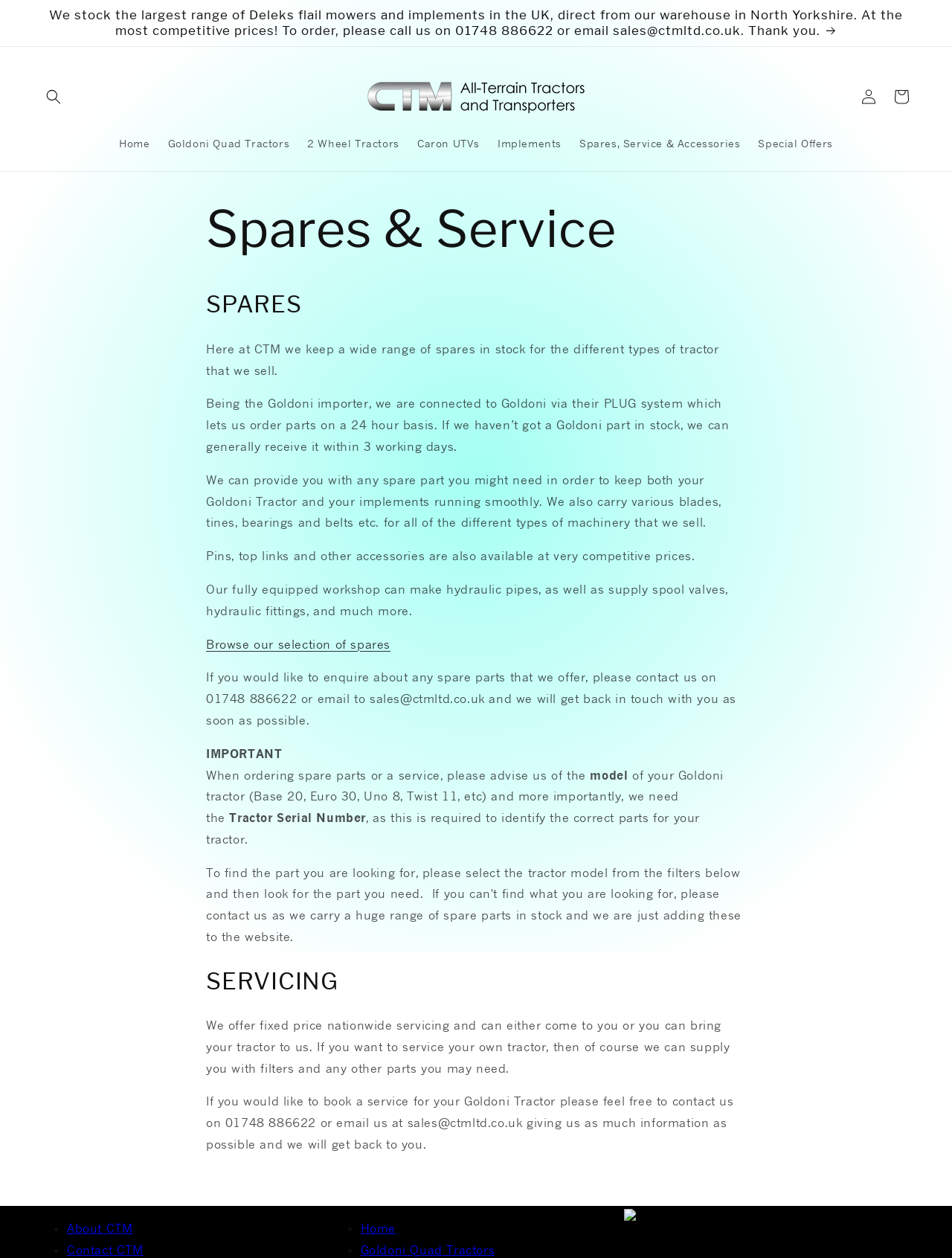Please locate and generate the primary heading on this webpage.

Spares & Service